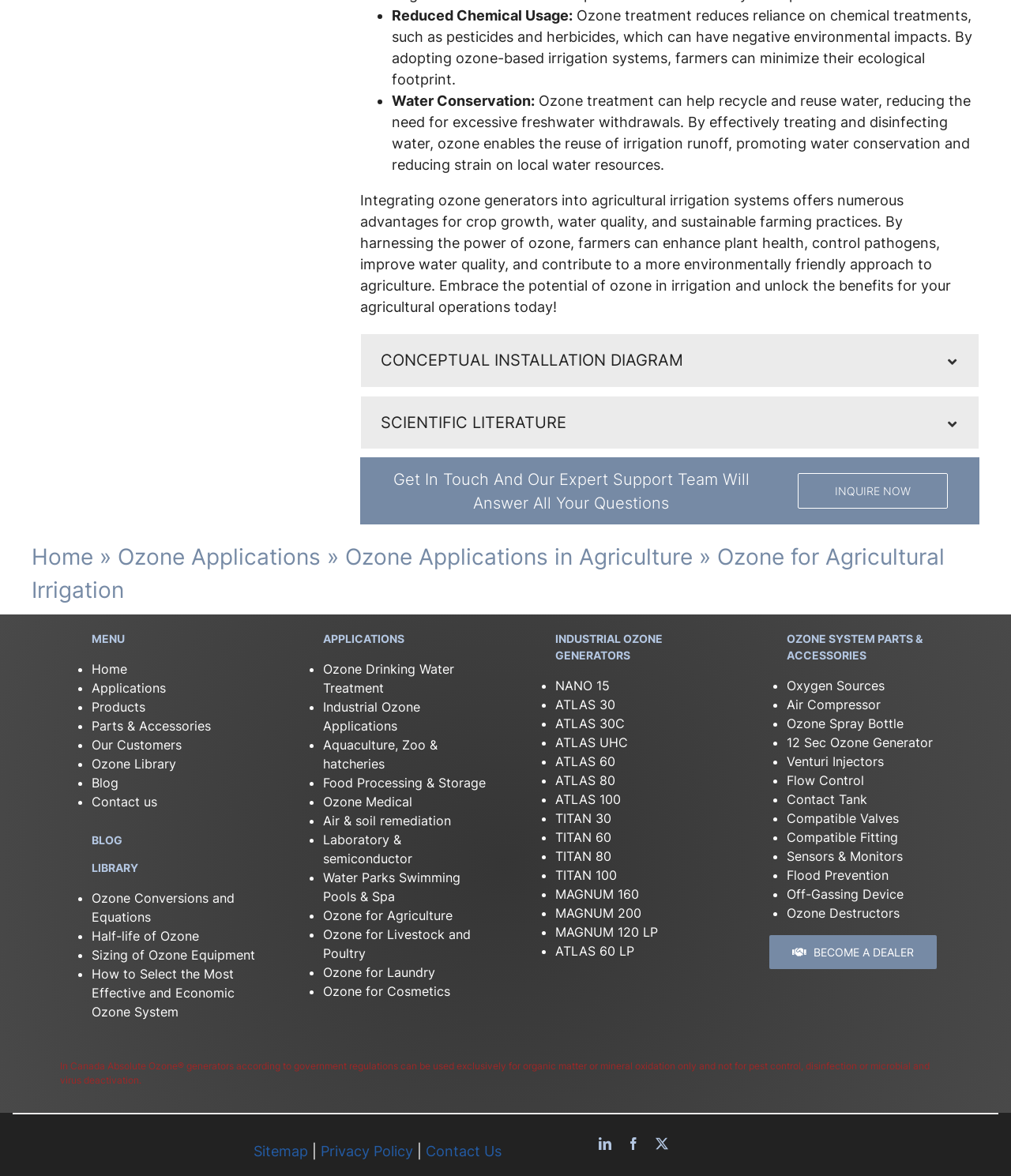Please specify the bounding box coordinates of the area that should be clicked to accomplish the following instruction: "Go to 'Ozone Applications in Agriculture'". The coordinates should consist of four float numbers between 0 and 1, i.e., [left, top, right, bottom].

[0.341, 0.462, 0.685, 0.485]